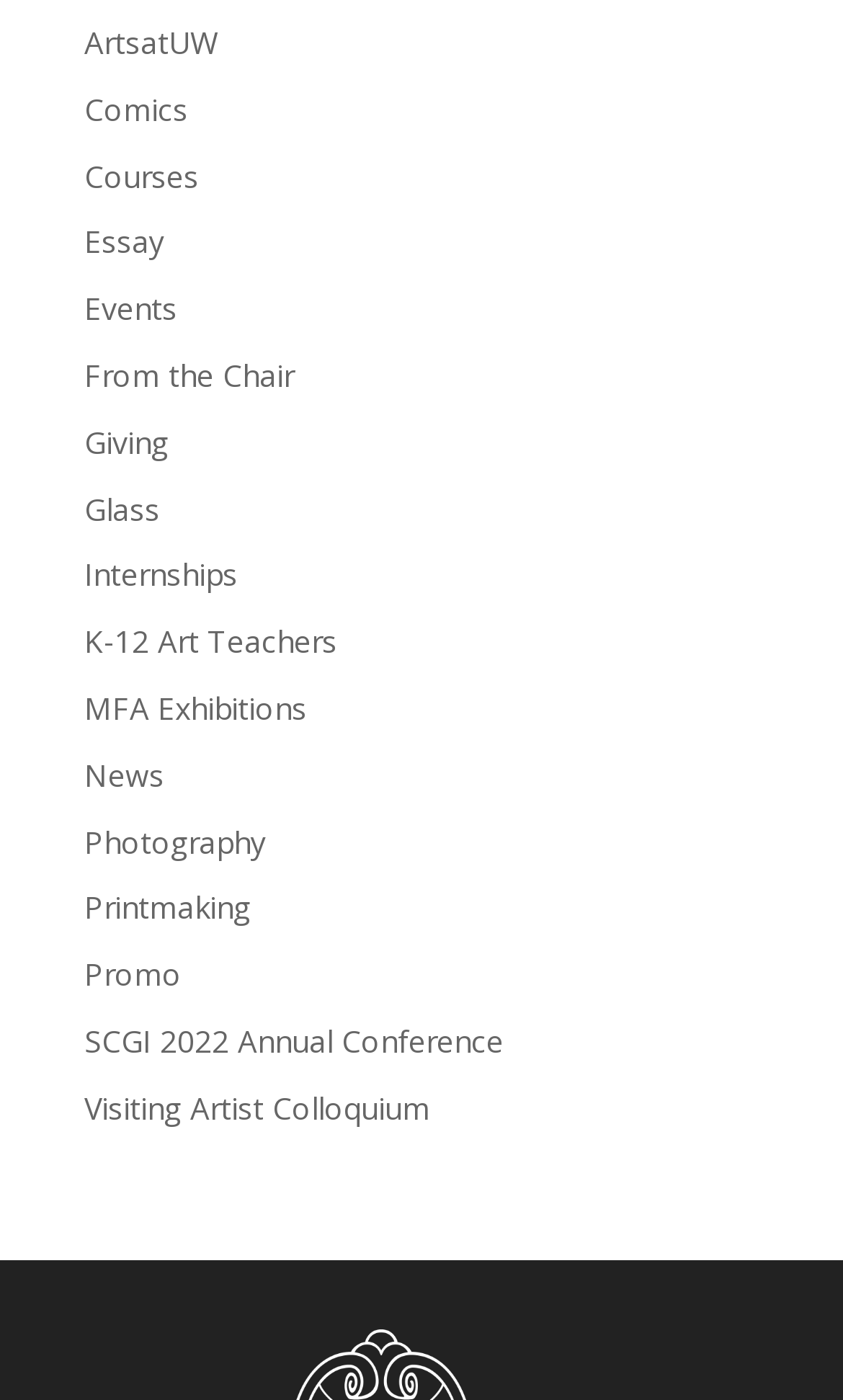Refer to the image and answer the question with as much detail as possible: Is there a link related to art education?

I found a link called 'K-12 Art Teachers' on the webpage, which suggests that the webpage provides resources or information related to art education for K-12 art teachers.